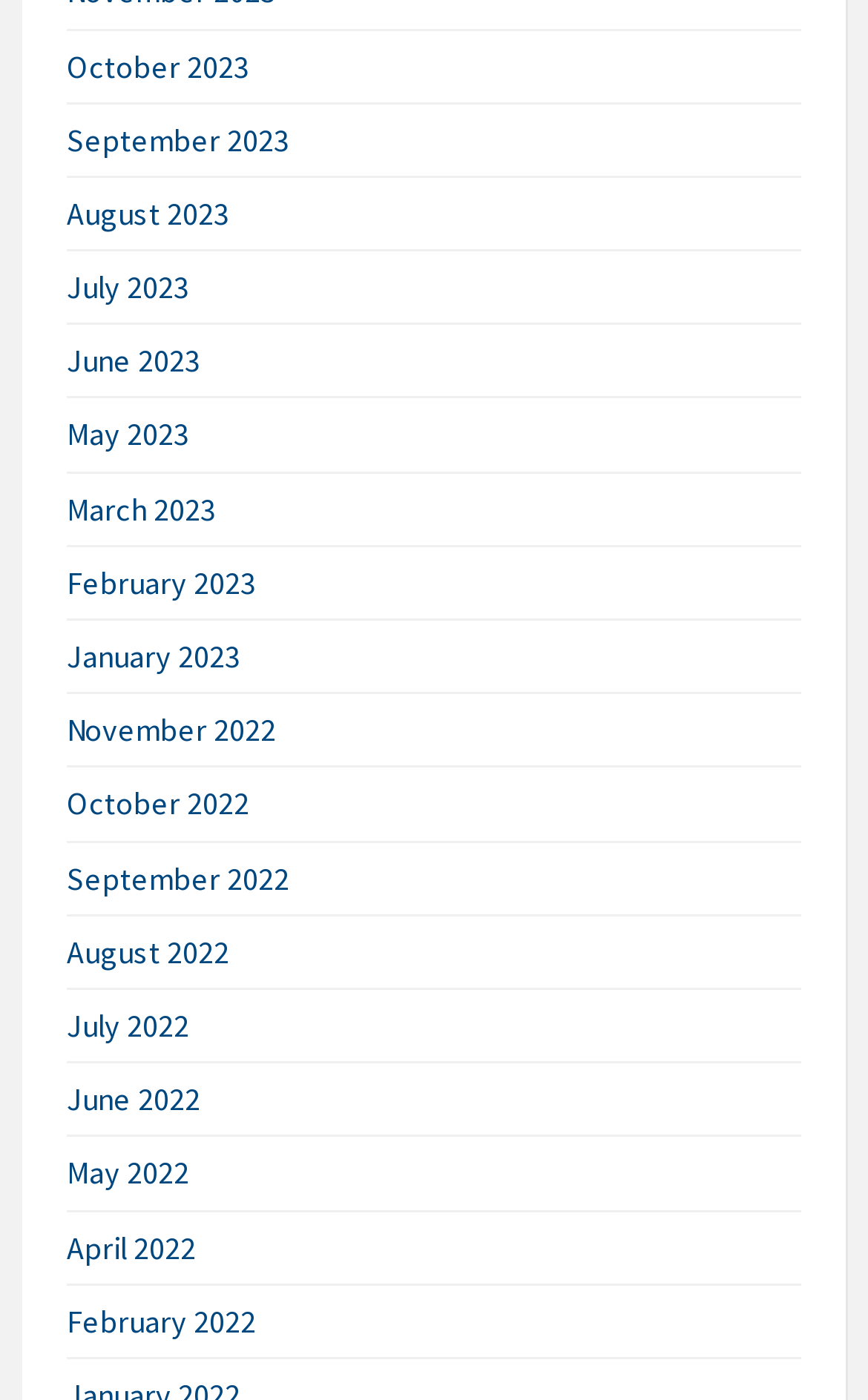Please identify the bounding box coordinates of the clickable area that will allow you to execute the instruction: "view September 2022".

[0.077, 0.613, 0.333, 0.641]